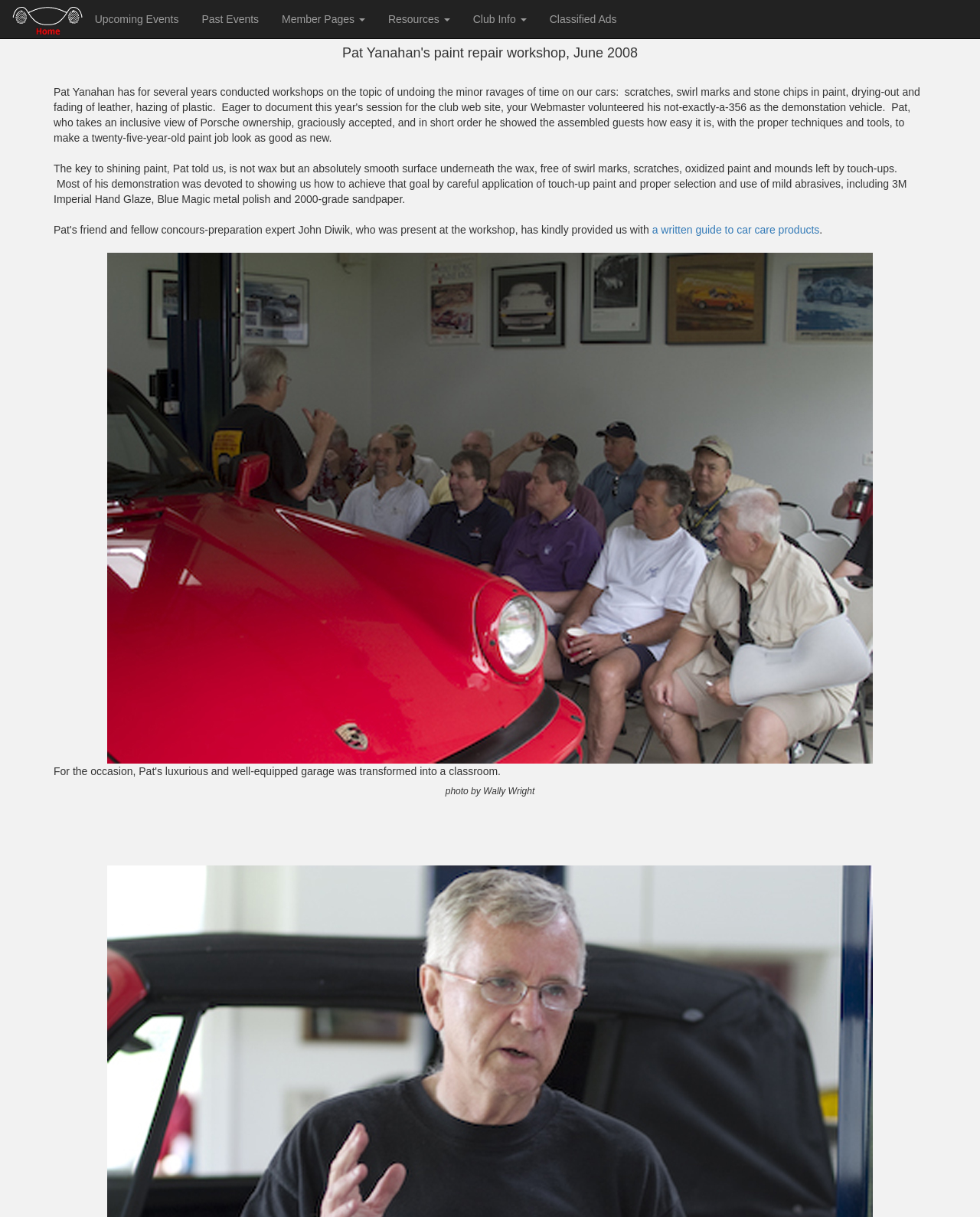Who took the photo?
Look at the screenshot and respond with one word or a short phrase.

Wally Wright